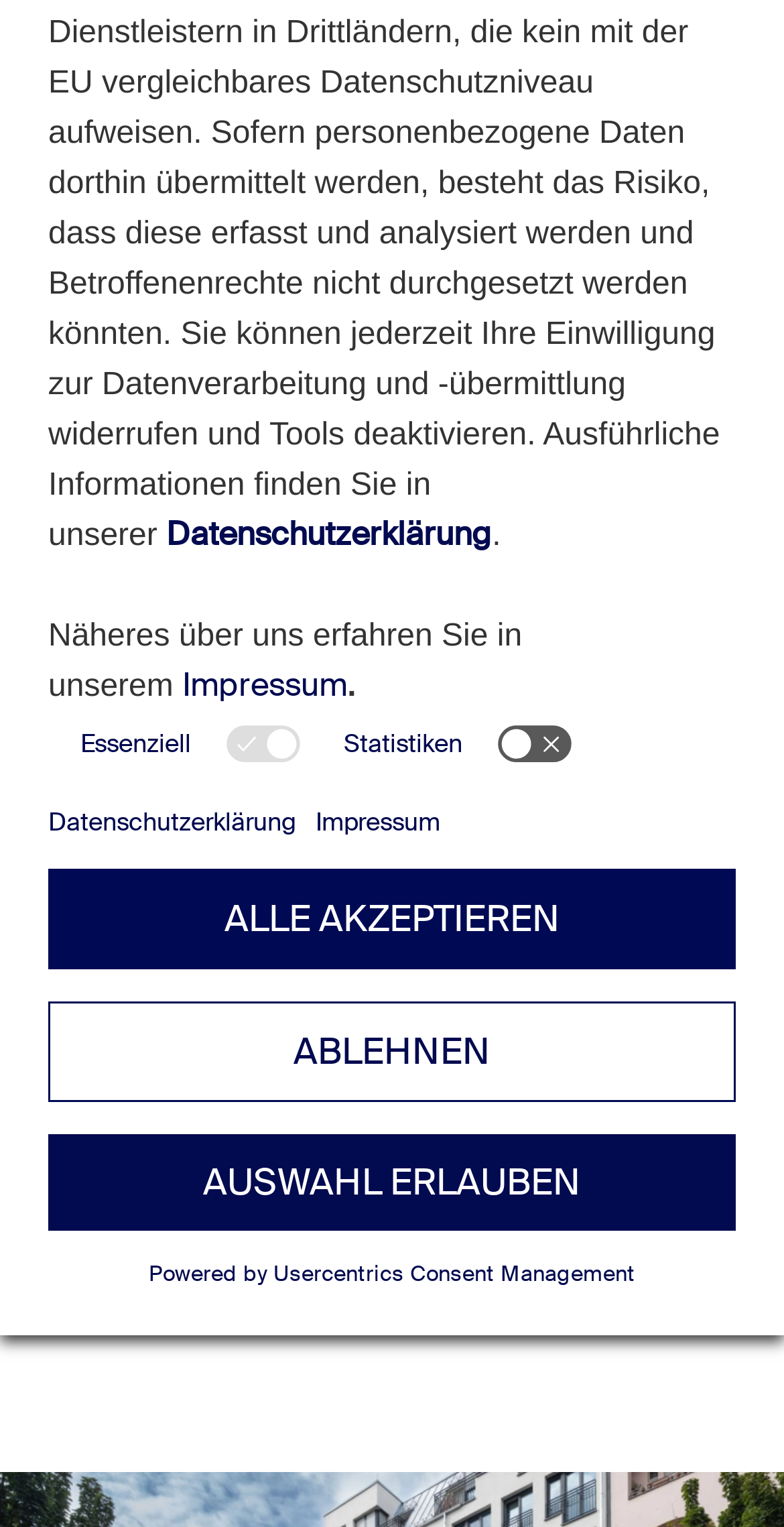Identify the bounding box coordinates of the area that should be clicked in order to complete the given instruction: "Click the Empira Logo". The bounding box coordinates should be four float numbers between 0 and 1, i.e., [left, top, right, bottom].

[0.041, 0.017, 0.374, 0.077]